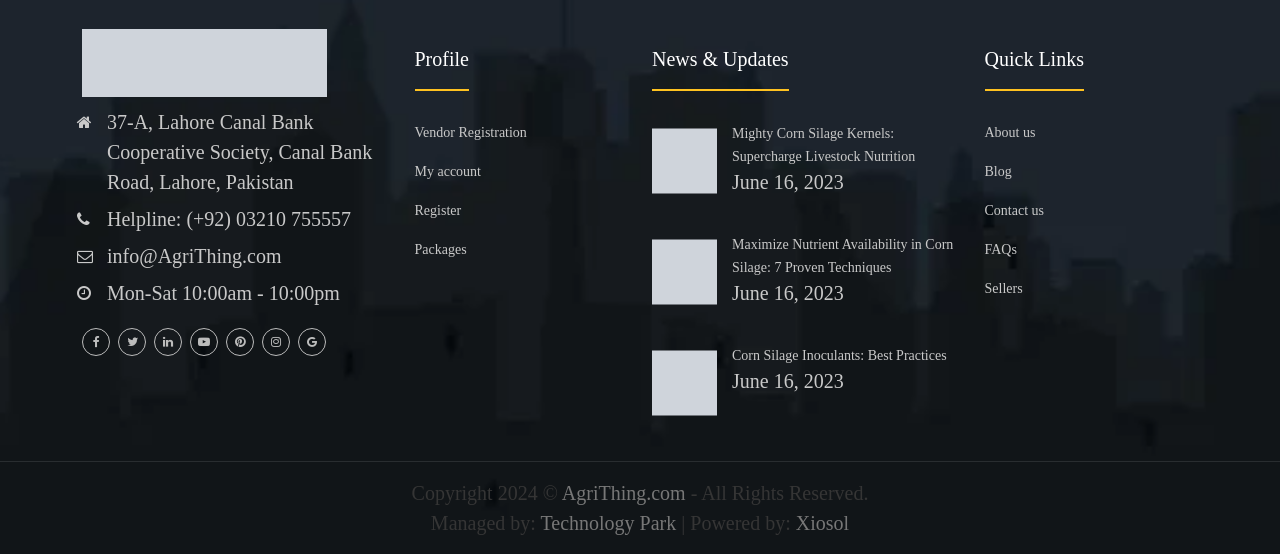Identify the bounding box coordinates of the section to be clicked to complete the task described by the following instruction: "Click the Site Logo". The coordinates should be four float numbers between 0 and 1, formatted as [left, top, right, bottom].

[0.064, 0.09, 0.255, 0.129]